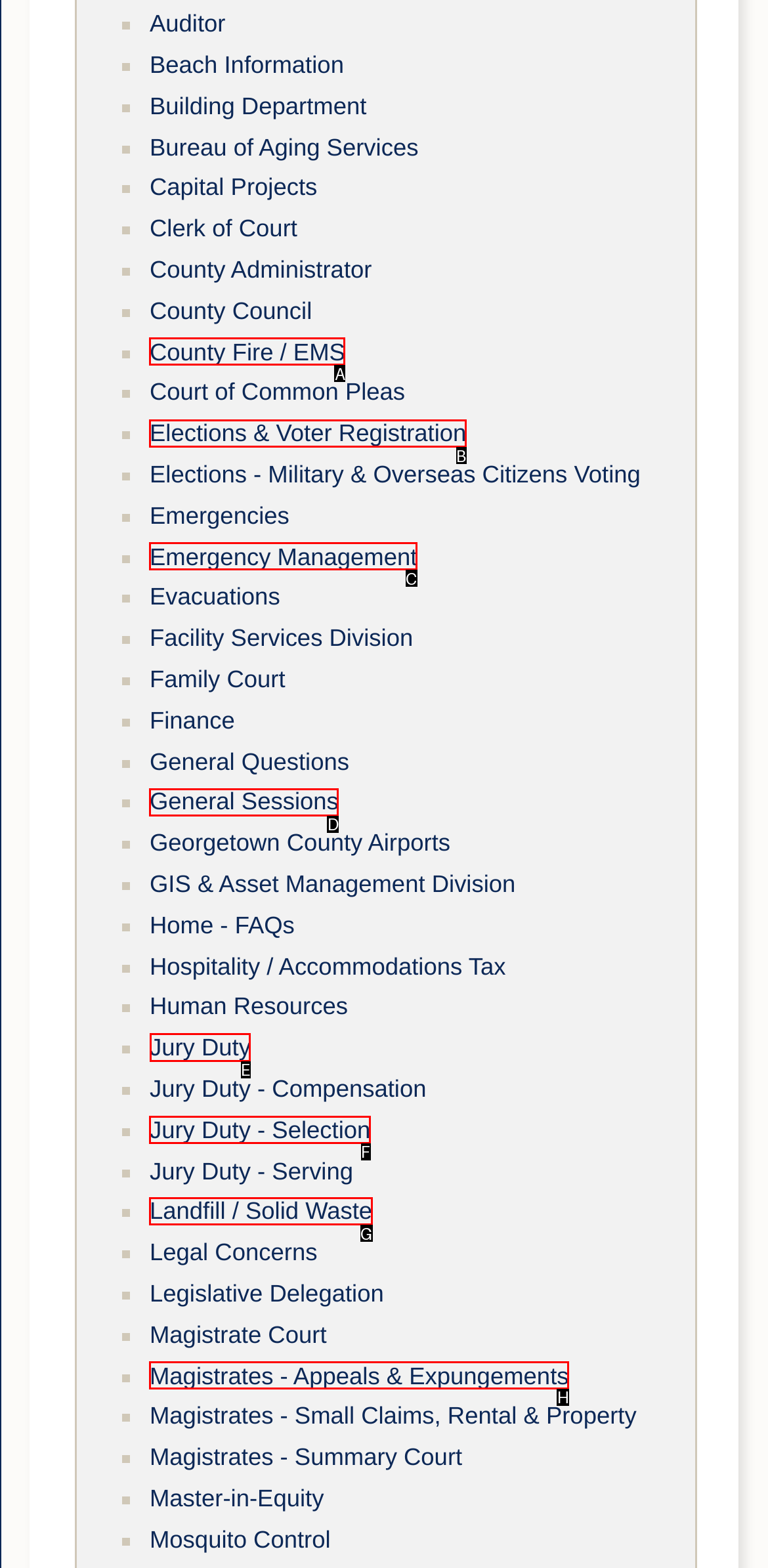Indicate the letter of the UI element that should be clicked to accomplish the task: Visit Jury Duty page. Answer with the letter only.

E